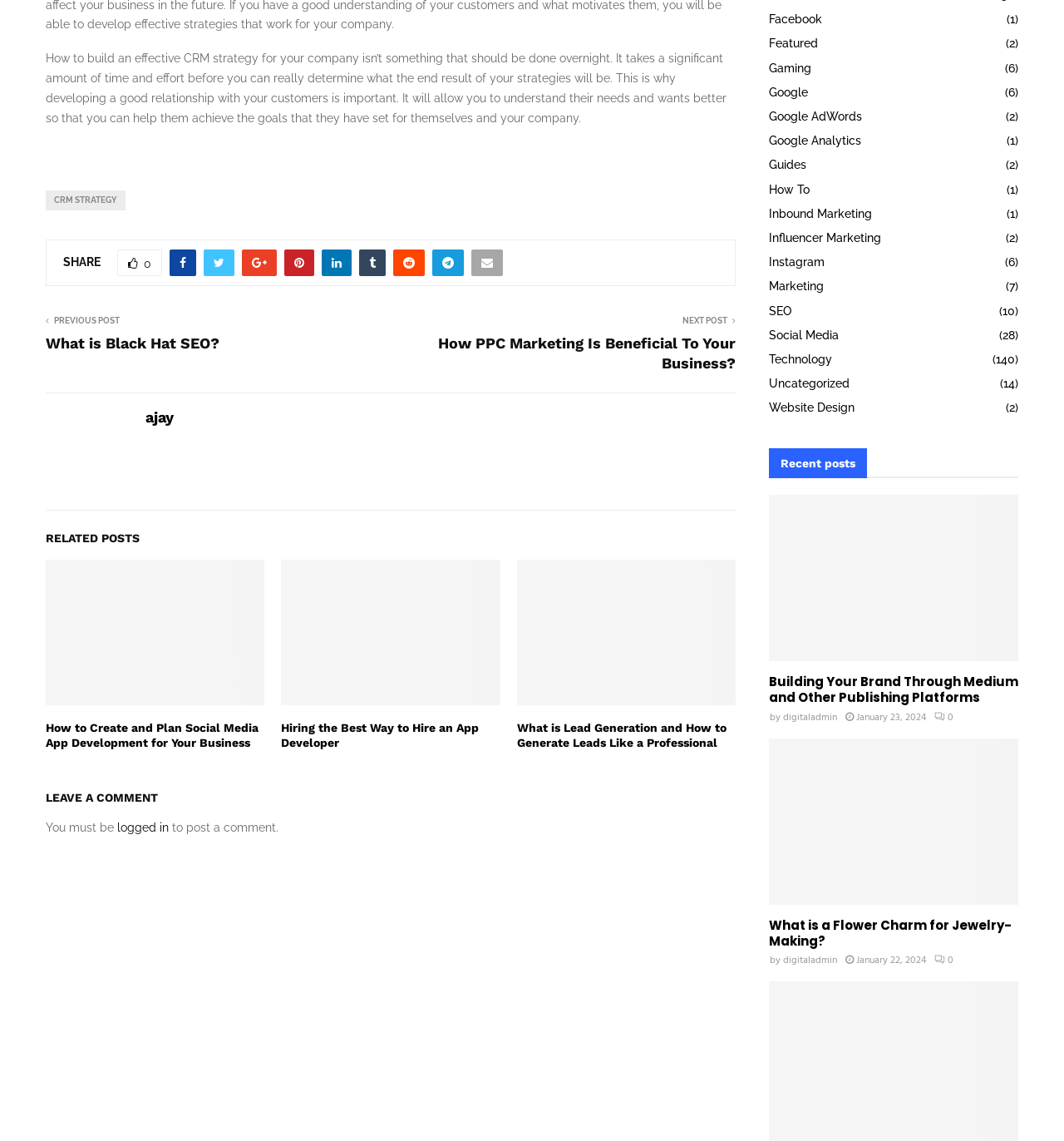How many social media links are in the footer?
Answer the question using a single word or phrase, according to the image.

8